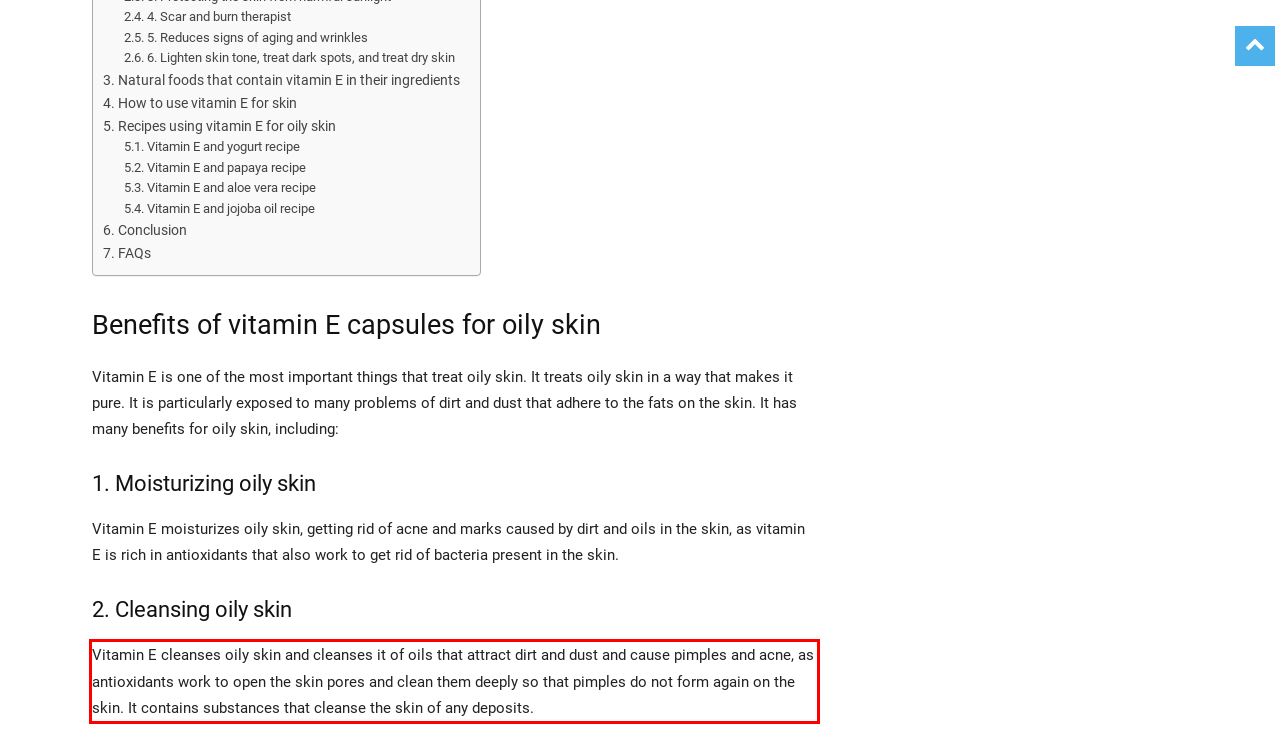Perform OCR on the text inside the red-bordered box in the provided screenshot and output the content.

Vitamin E cleanses oily skin and cleanses it of oils that attract dirt and dust and cause pimples and acne, as antioxidants work to open the skin pores and clean them deeply so that pimples do not form again on the skin. It contains substances that cleanse the skin of any deposits.